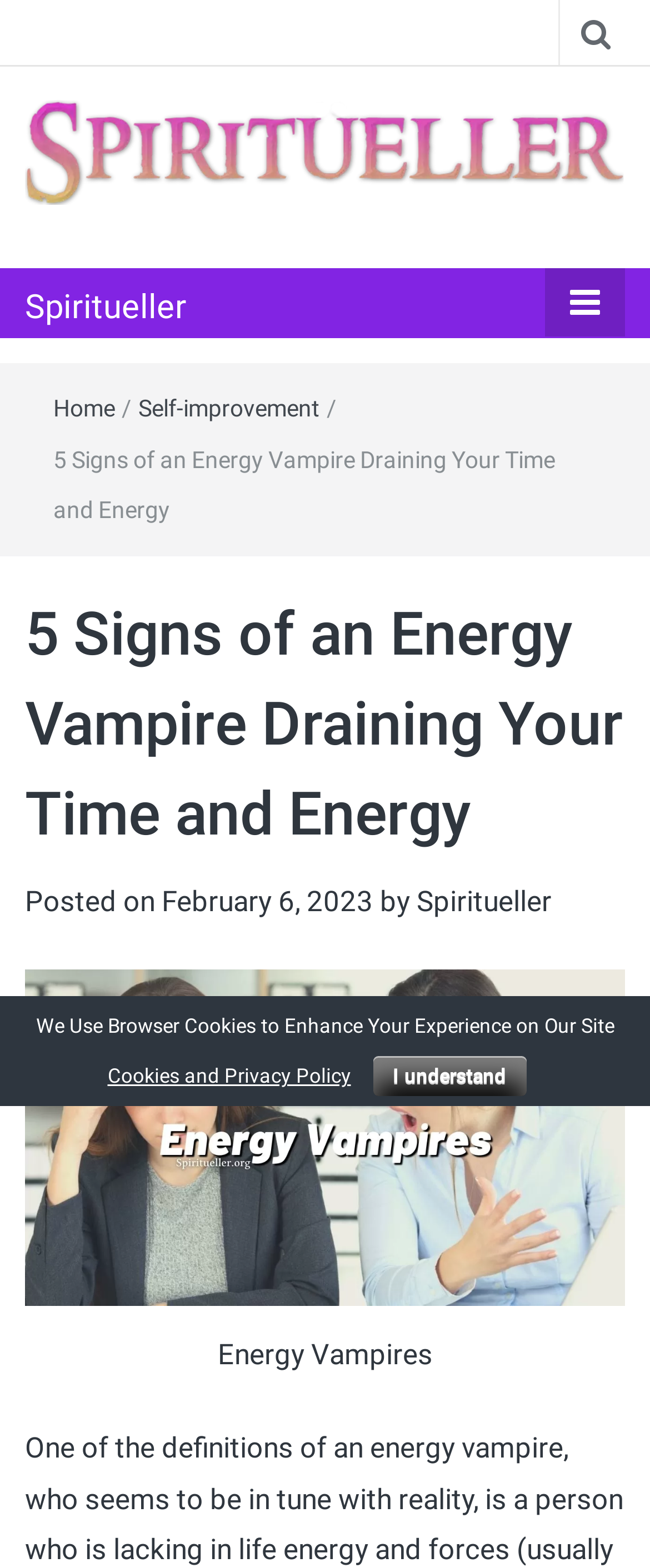Locate the bounding box coordinates of the area that needs to be clicked to fulfill the following instruction: "view the image of energy vampires". The coordinates should be in the format of four float numbers between 0 and 1, namely [left, top, right, bottom].

[0.038, 0.618, 0.962, 0.833]